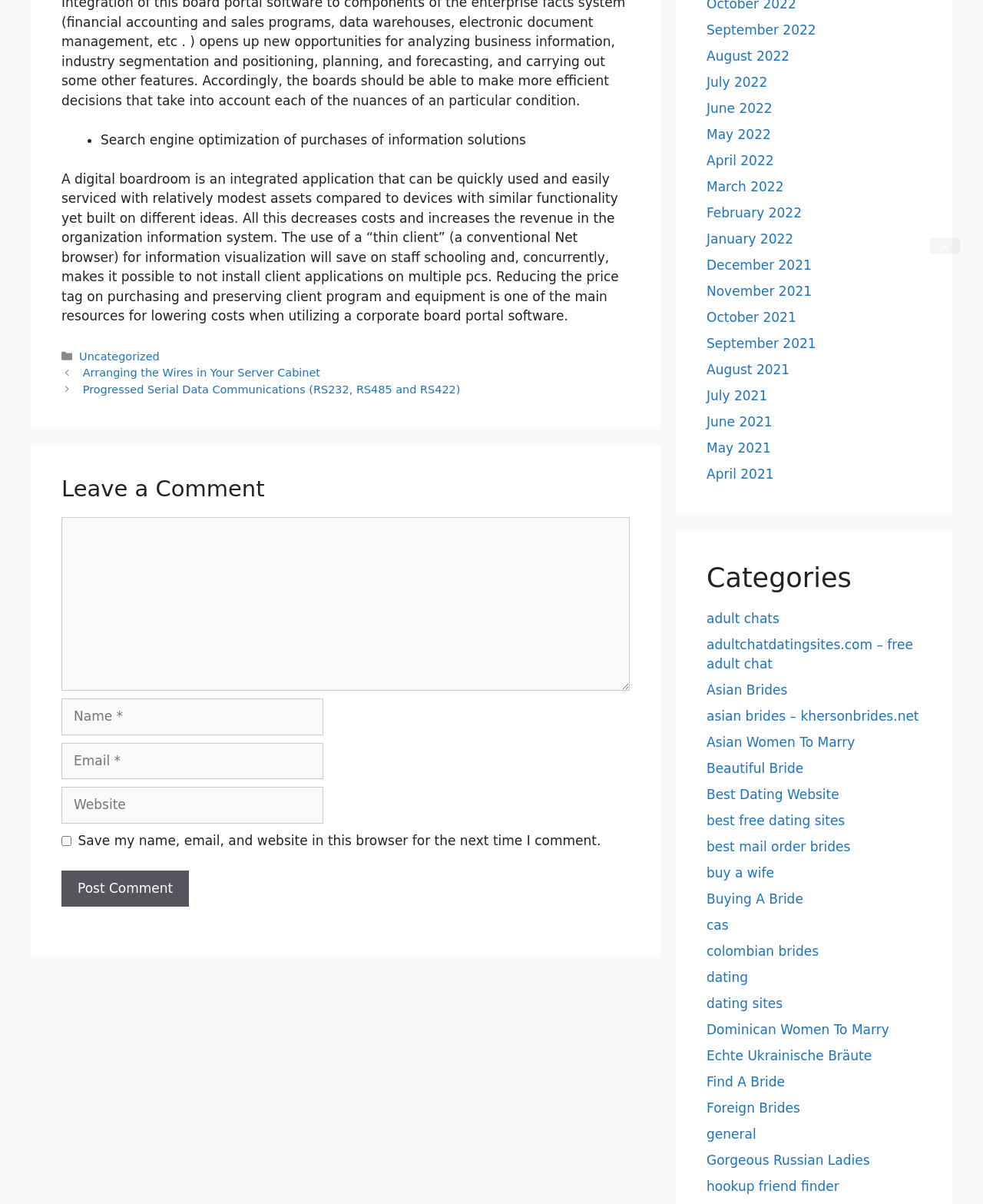Find the bounding box coordinates of the element's region that should be clicked in order to follow the given instruction: "Leave a comment". The coordinates should consist of four float numbers between 0 and 1, i.e., [left, top, right, bottom].

[0.062, 0.395, 0.641, 0.417]